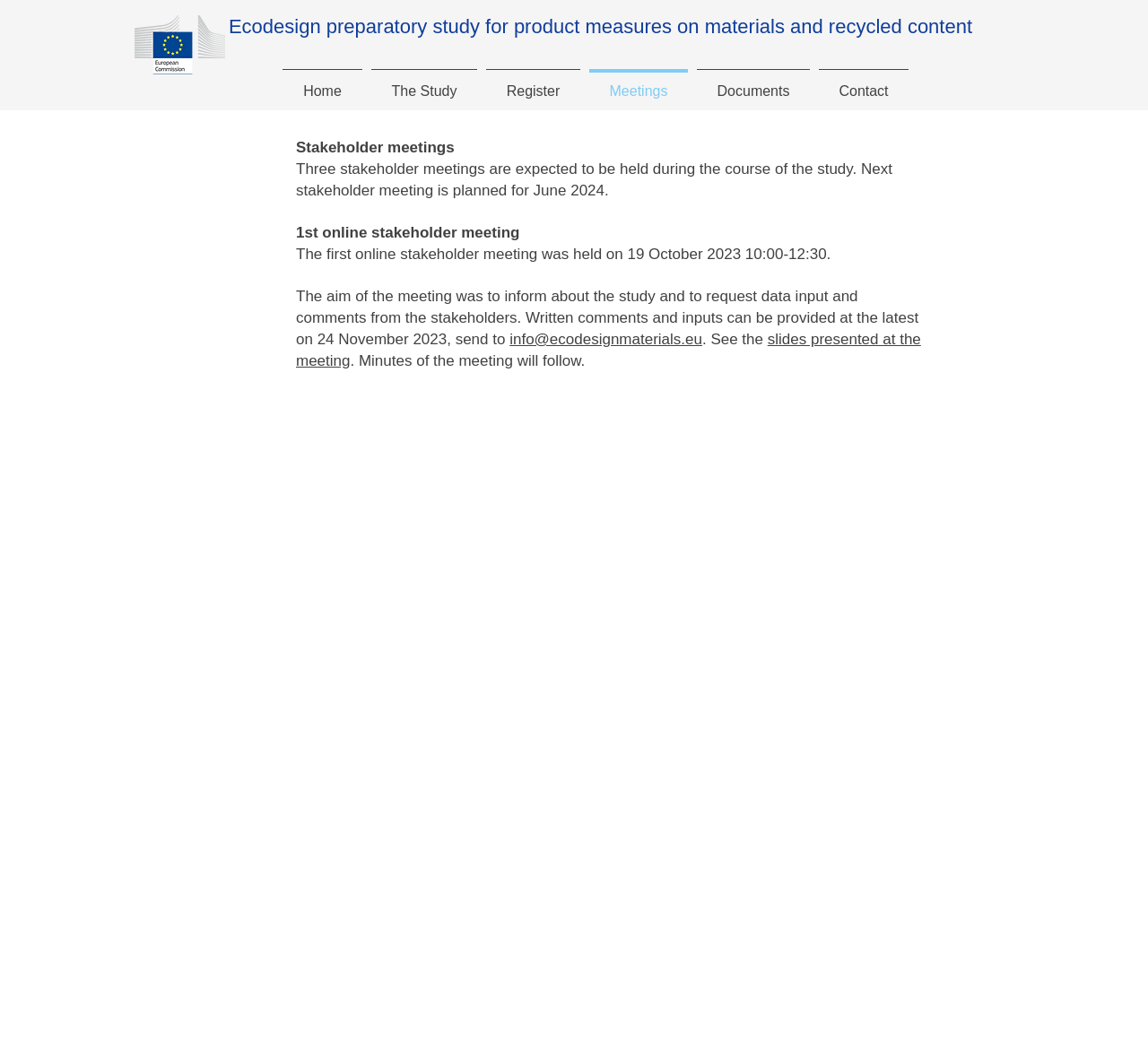What is the purpose of the first stakeholder meeting?
Analyze the image and deliver a detailed answer to the question.

The webpage mentions that 'The aim of the meeting was to inform about the study and to request data input and comments from the stakeholders.' This information can be found in the section about the first online stakeholder meeting.